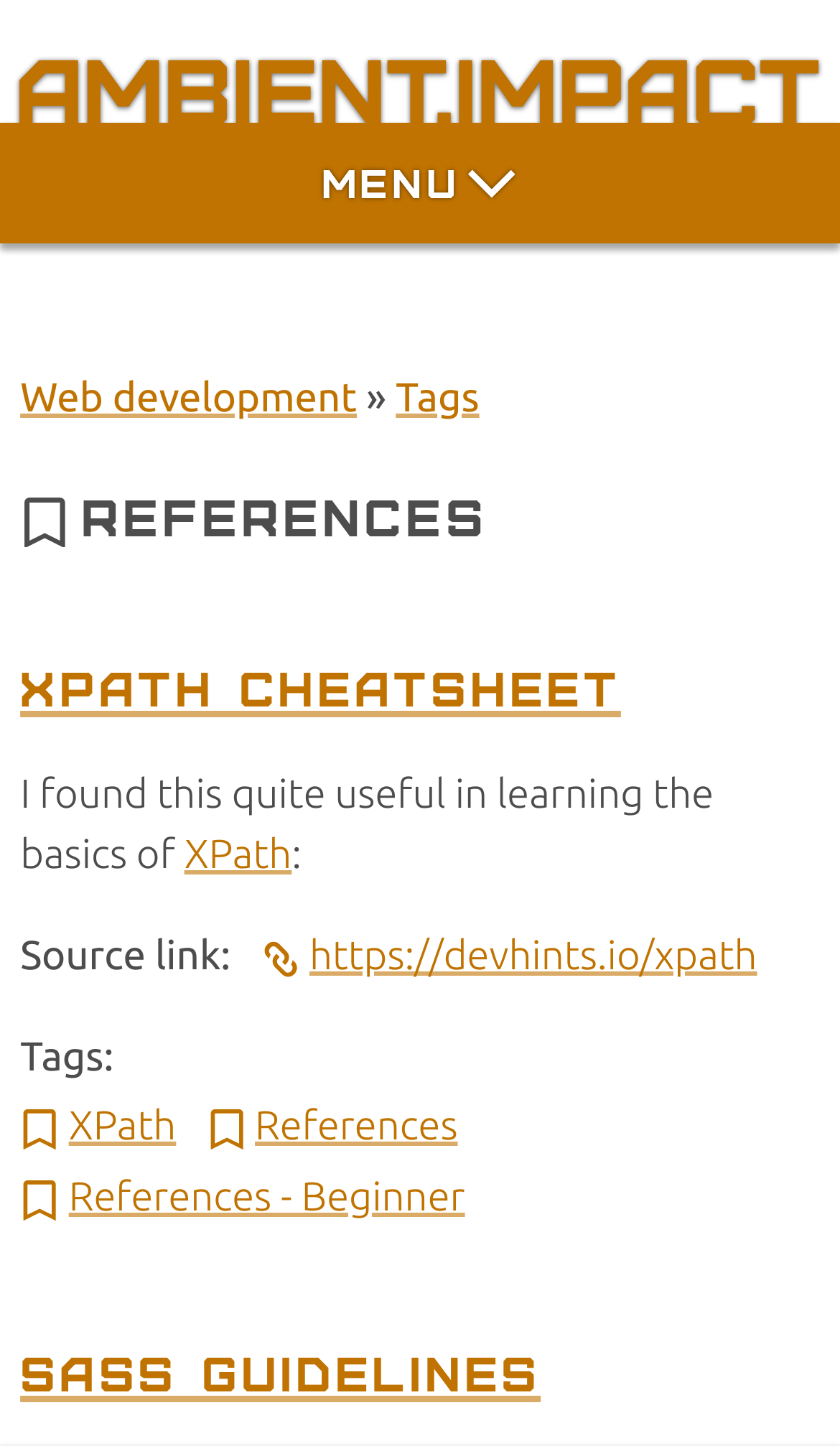Pinpoint the bounding box coordinates of the clickable area needed to execute the instruction: "Click the 'MENU' button". The coordinates should be specified as four float numbers between 0 and 1, i.e., [left, top, right, bottom].

[0.36, 0.086, 0.64, 0.17]